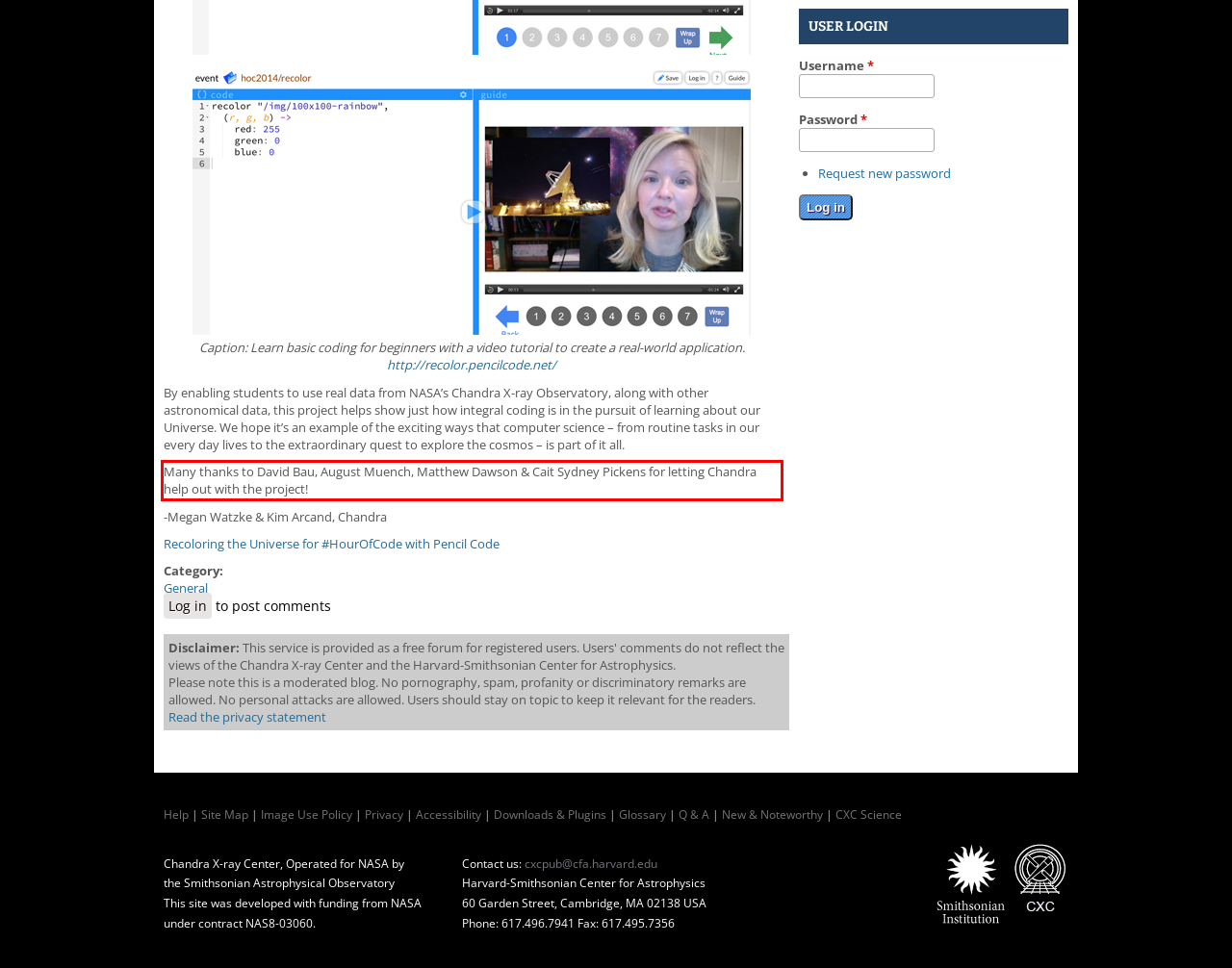Within the screenshot of the webpage, locate the red bounding box and use OCR to identify and provide the text content inside it.

Many thanks to David Bau, August Muench, Matthew Dawson & Cait Sydney Pickens for letting Chandra help out with the project!